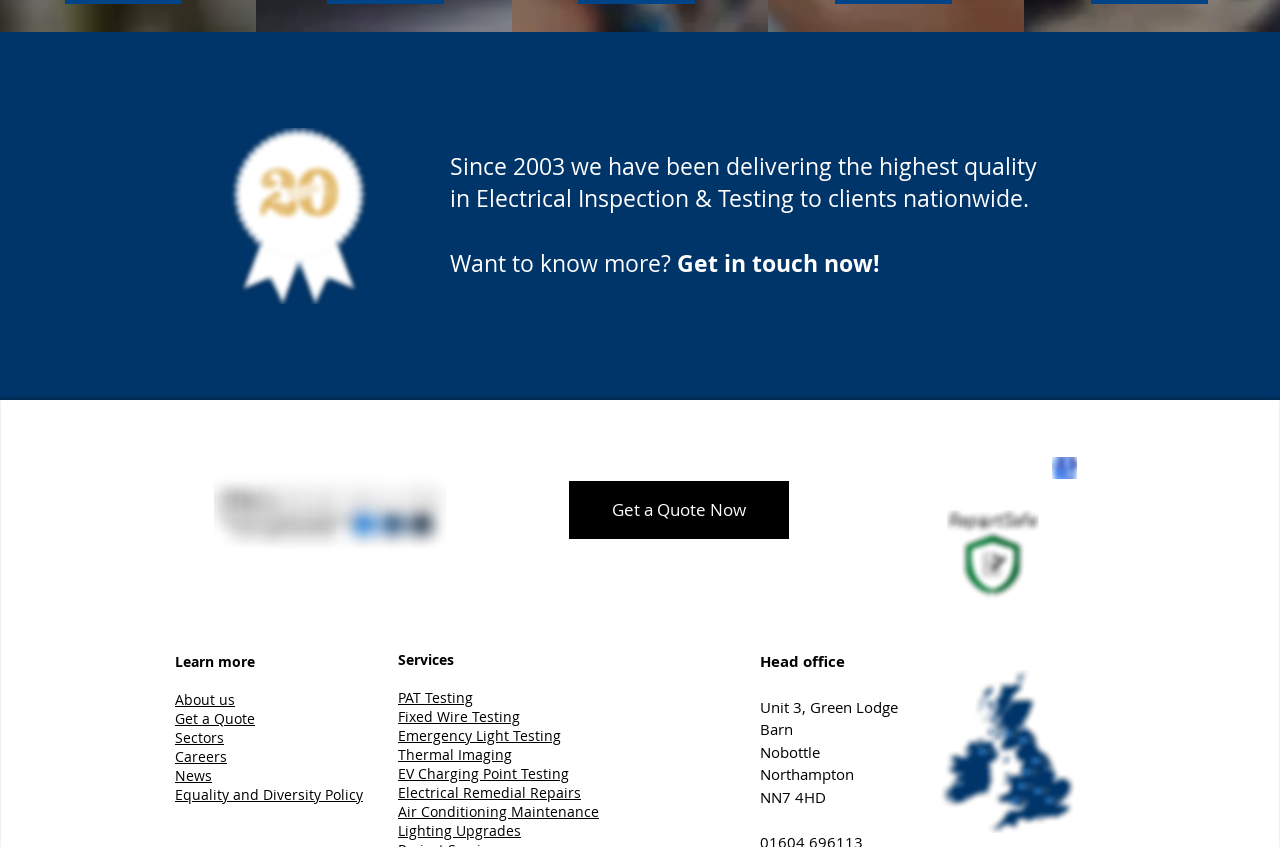Where is the company's head office located?
Please look at the screenshot and answer using one word or phrase.

Northampton